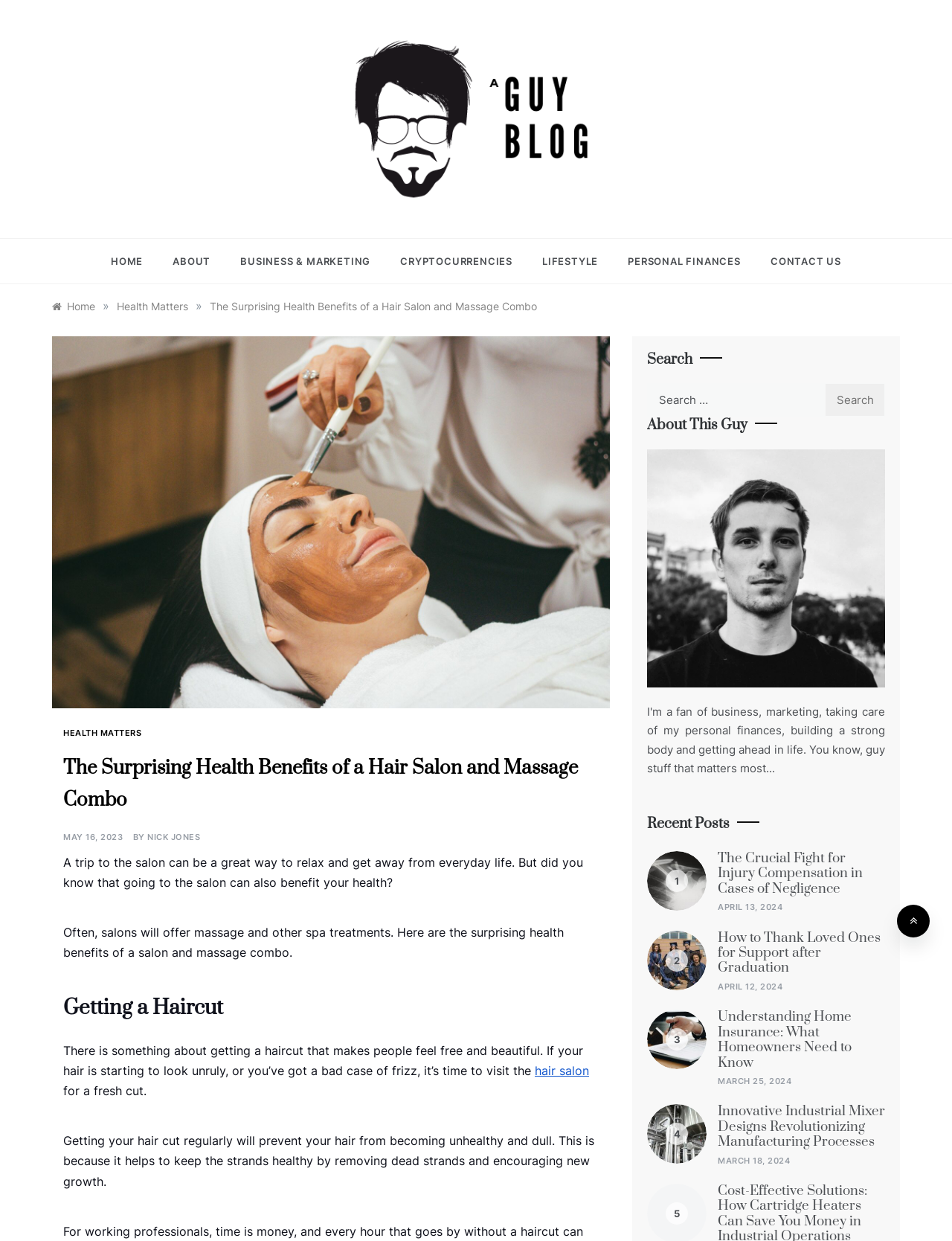Provide an in-depth caption for the elements present on the webpage.

This webpage is a blog post titled "The Surprising Health Benefits of a Hair Salon and Massage Combo" on a website called "A Guy Blog". At the top of the page, there is a navigation menu with links to "HOME", "ABOUT", "BUSINESS & MARKETING", "CRYPTOCURRENCIES", "LIFESTYLE", "PERSONAL FINANCES", and "CONTACT US". Below the navigation menu, there is a breadcrumbs section showing the current page's location in the website's hierarchy.

The main content of the page is divided into several sections. The first section is the blog post title, followed by a brief introduction to the topic. The introduction is written in a conversational tone and explains how visiting a hair salon can be beneficial for one's health.

The next section is titled "Getting a Haircut" and discusses the benefits of regular haircuts, including preventing unhealthy and dull hair. This section contains a link to a "hair salon" and provides information on how regular haircuts can promote healthy hair growth.

To the right of the main content, there is a search bar with a "Search" button. Below the search bar, there is a section titled "About This Guy" with an image. Further down, there is a "Recent Posts" section that lists several recent blog posts with images, titles, and dates. Each post has a link to the full article.

At the bottom of the page, there is a social media link to share the content.